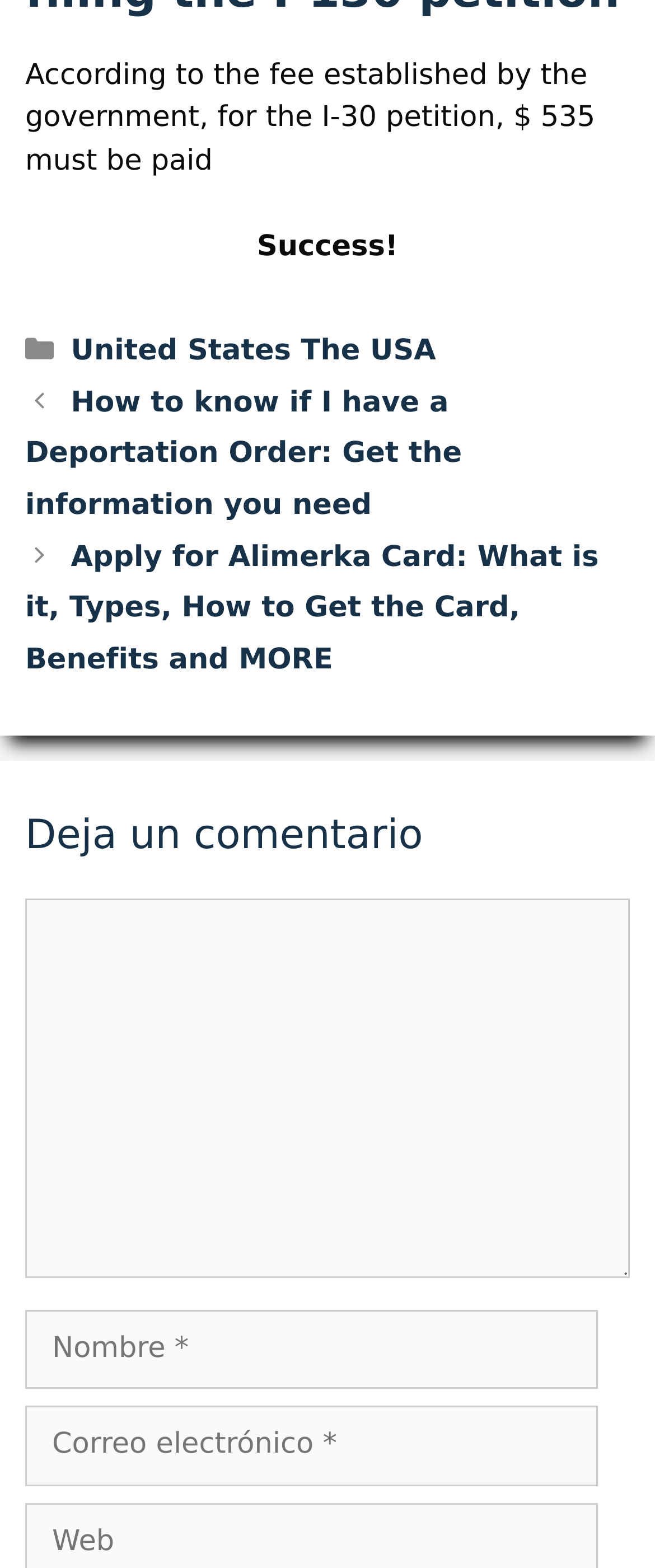Can you look at the image and give a comprehensive answer to the question:
What is the label of the third textbox?

The third textbox has a label 'Correo electrónico', which is a StaticText element.